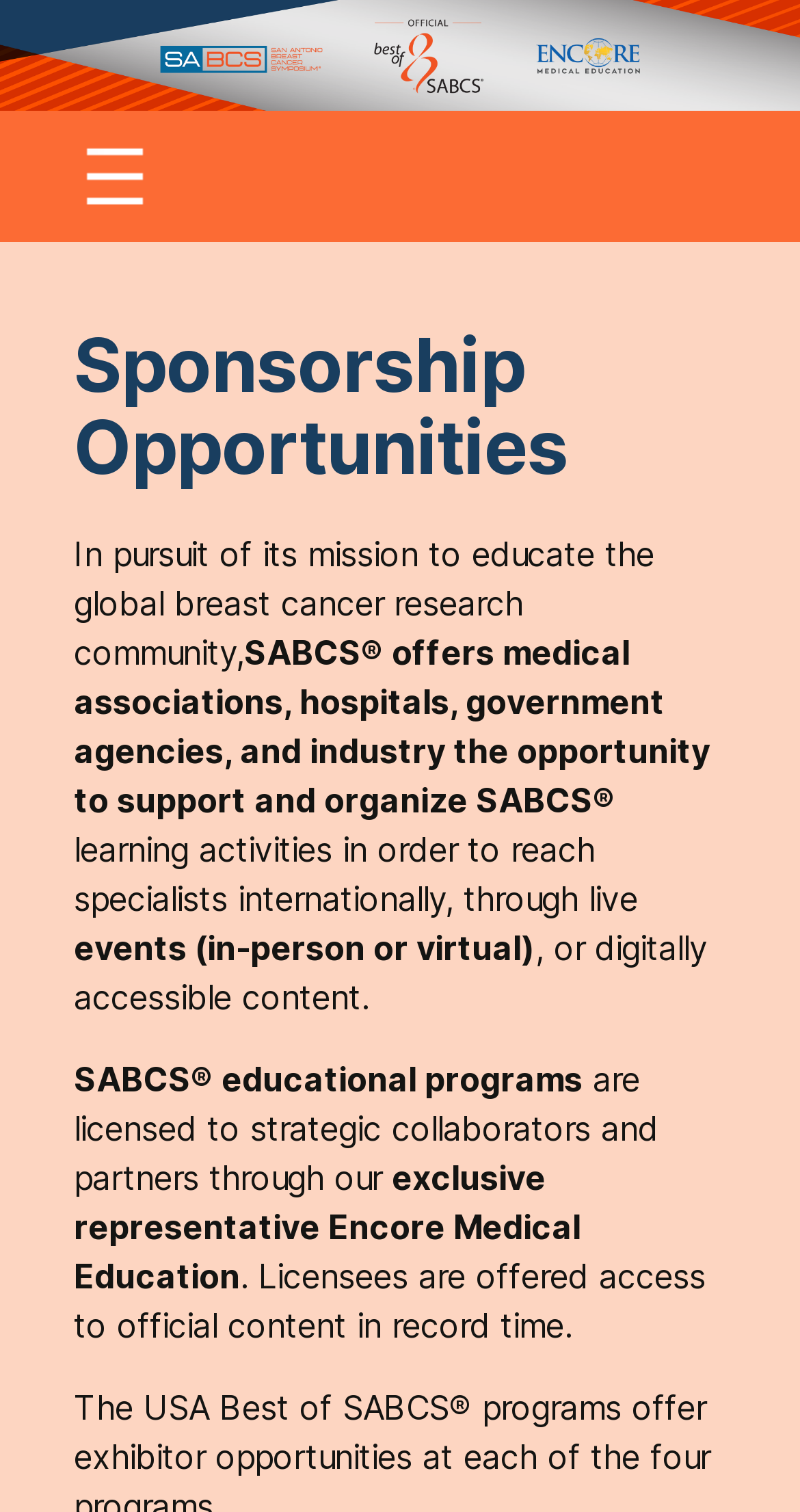What is the benefit of licensing SABCS content?
Use the image to answer the question with a single word or phrase.

Access to official content in record time